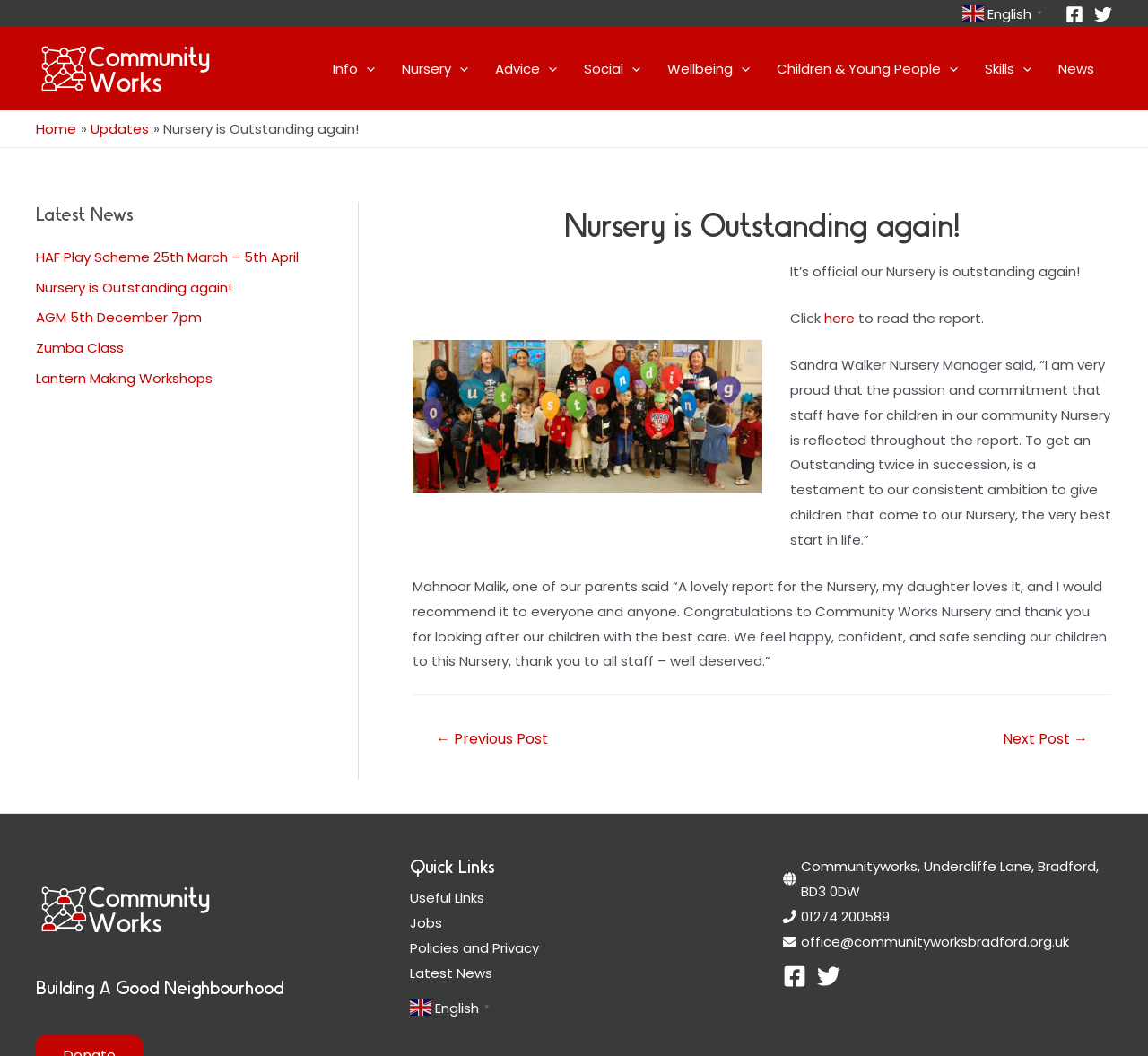What is the name of the nursery?
Please use the image to deliver a detailed and complete answer.

I found the answer by looking at the navigation element 'Site Navigation' which contains a link 'Community Works'. This link is likely to be the name of the nursery.